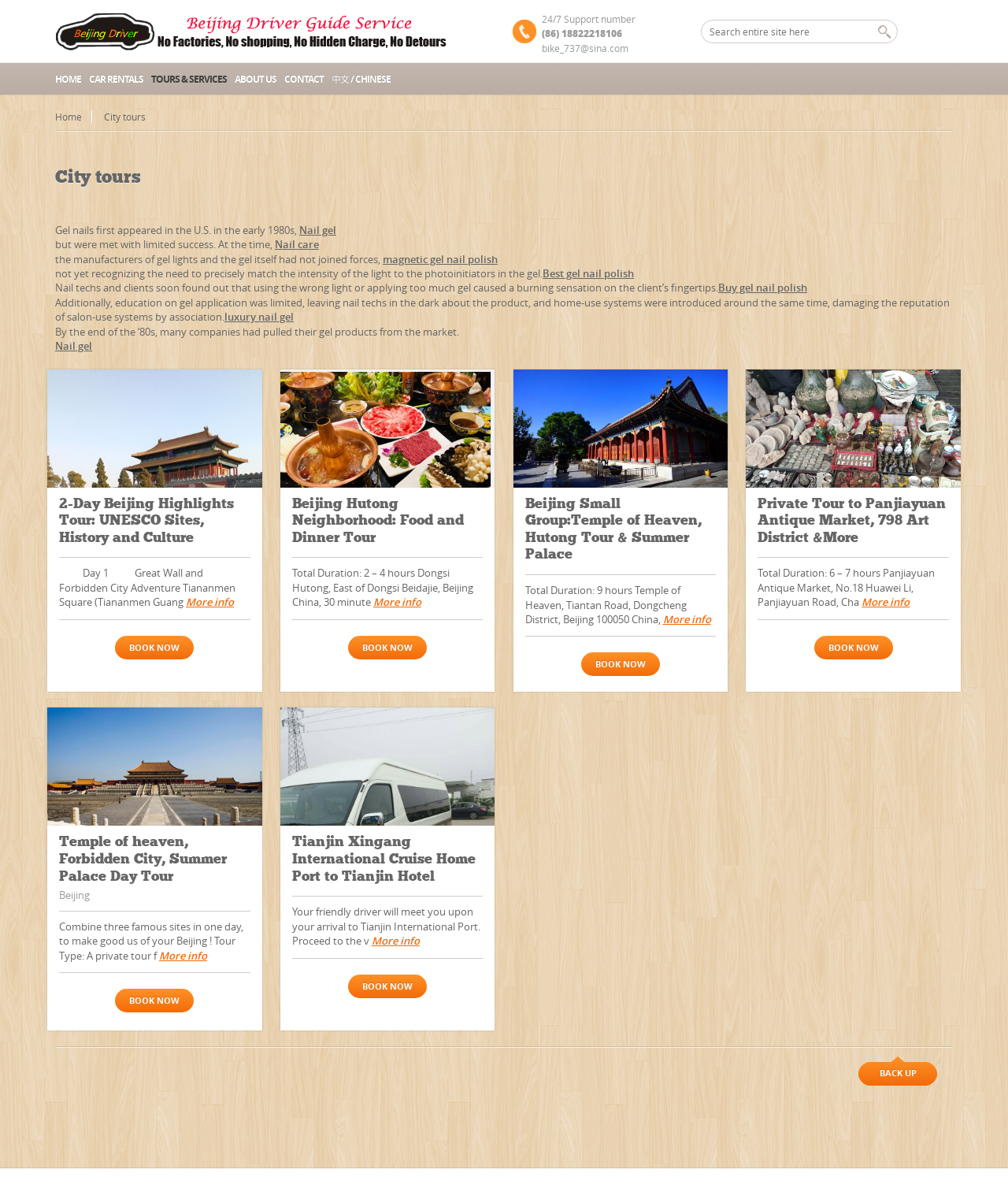How many links are there in the main navigation menu?
Answer the question with a single word or phrase by looking at the picture.

7